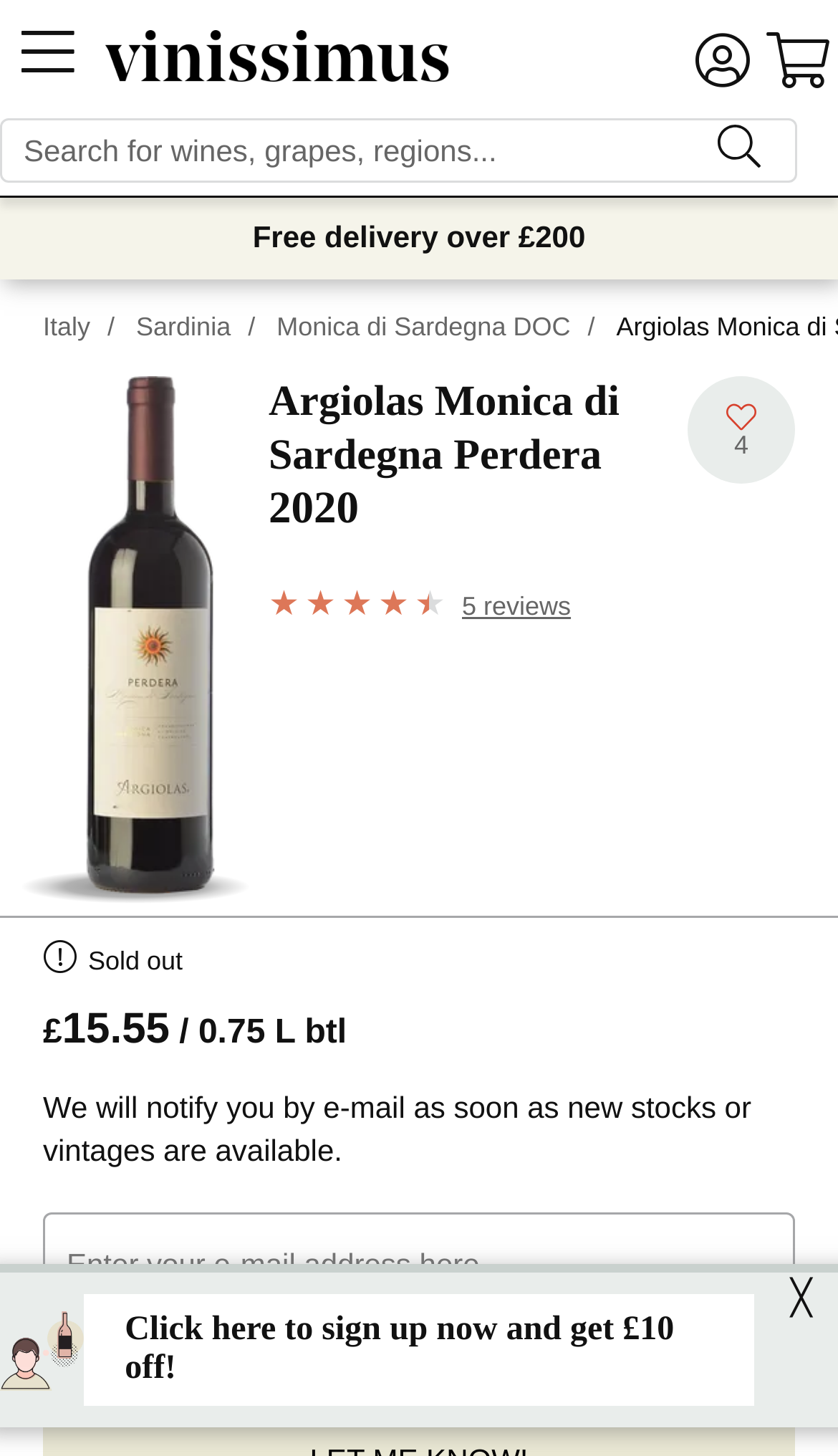Please locate the bounding box coordinates for the element that should be clicked to achieve the following instruction: "Search for wines". Ensure the coordinates are given as four float numbers between 0 and 1, i.e., [left, top, right, bottom].

[0.0, 0.081, 0.95, 0.125]